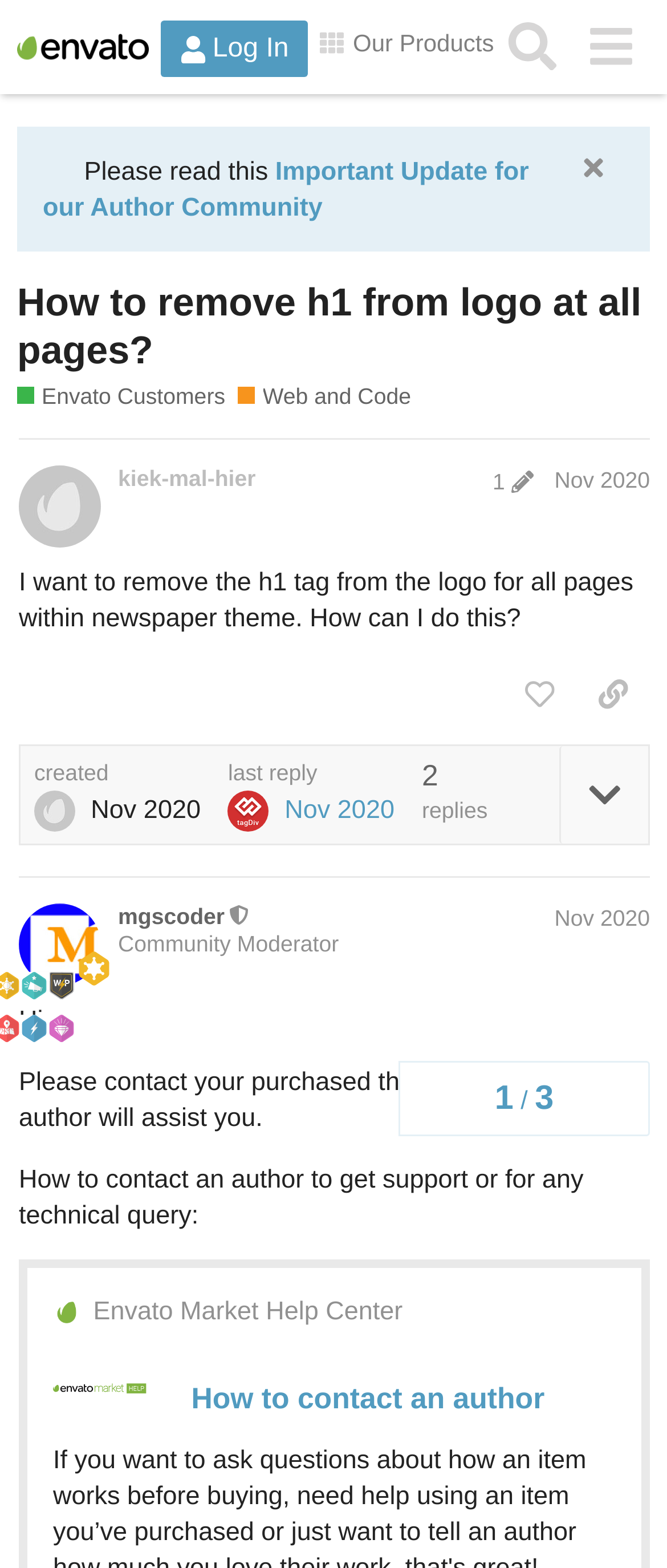What is the category of the topic 'Web and Code'?
Examine the image and give a concise answer in one word or a short phrase.

ThemeForest, CodeCanyon and Elements customers